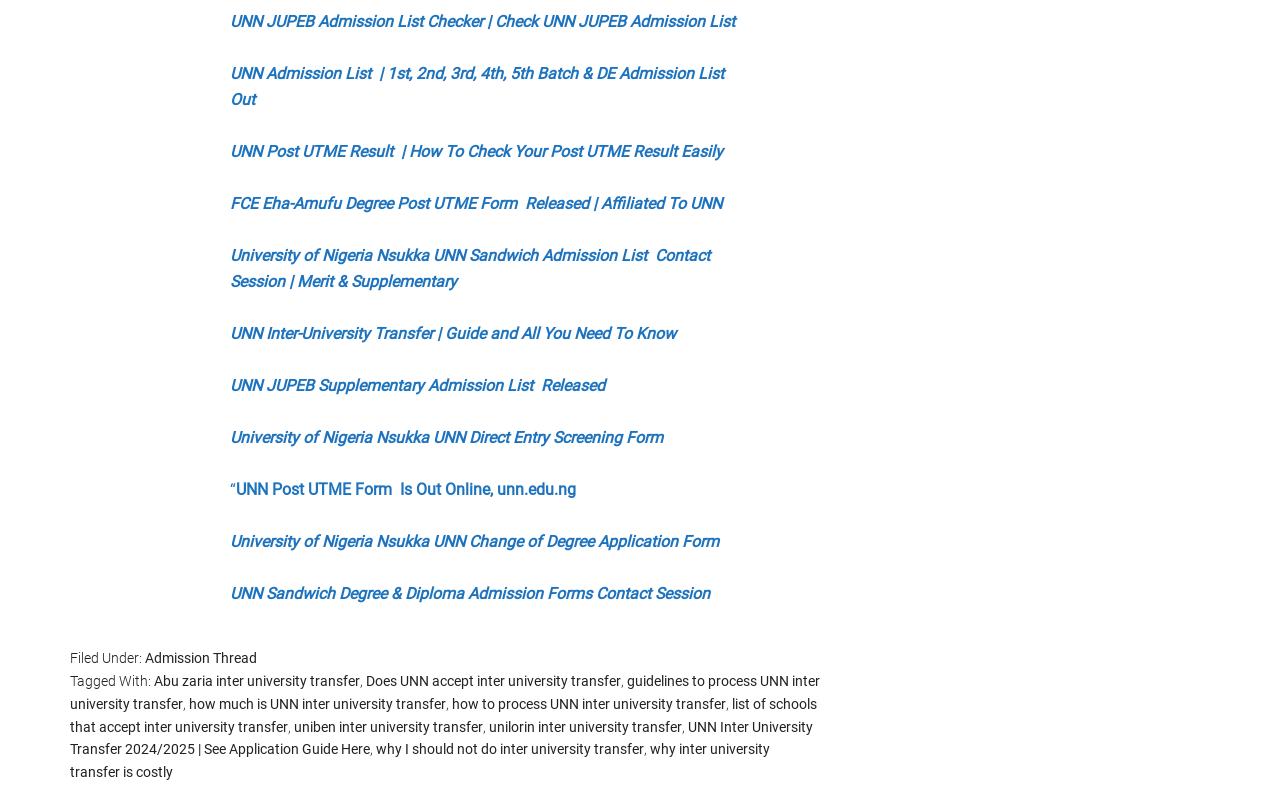Pinpoint the bounding box coordinates of the element to be clicked to execute the instruction: "Check UNN JUPEB Admission List".

[0.18, 0.016, 0.574, 0.039]